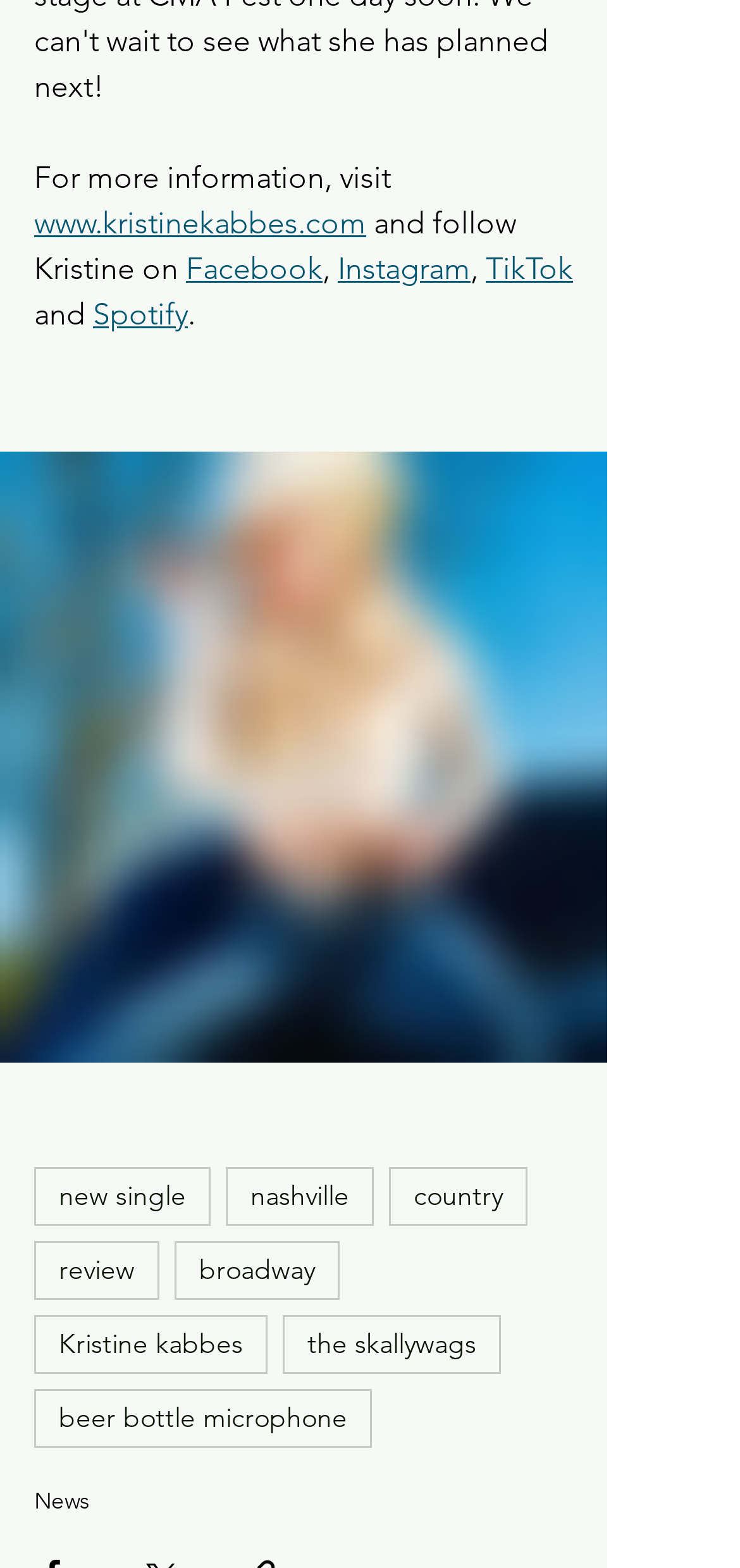Please determine the bounding box coordinates of the clickable area required to carry out the following instruction: "visit Kristine's website". The coordinates must be four float numbers between 0 and 1, represented as [left, top, right, bottom].

[0.046, 0.13, 0.495, 0.153]